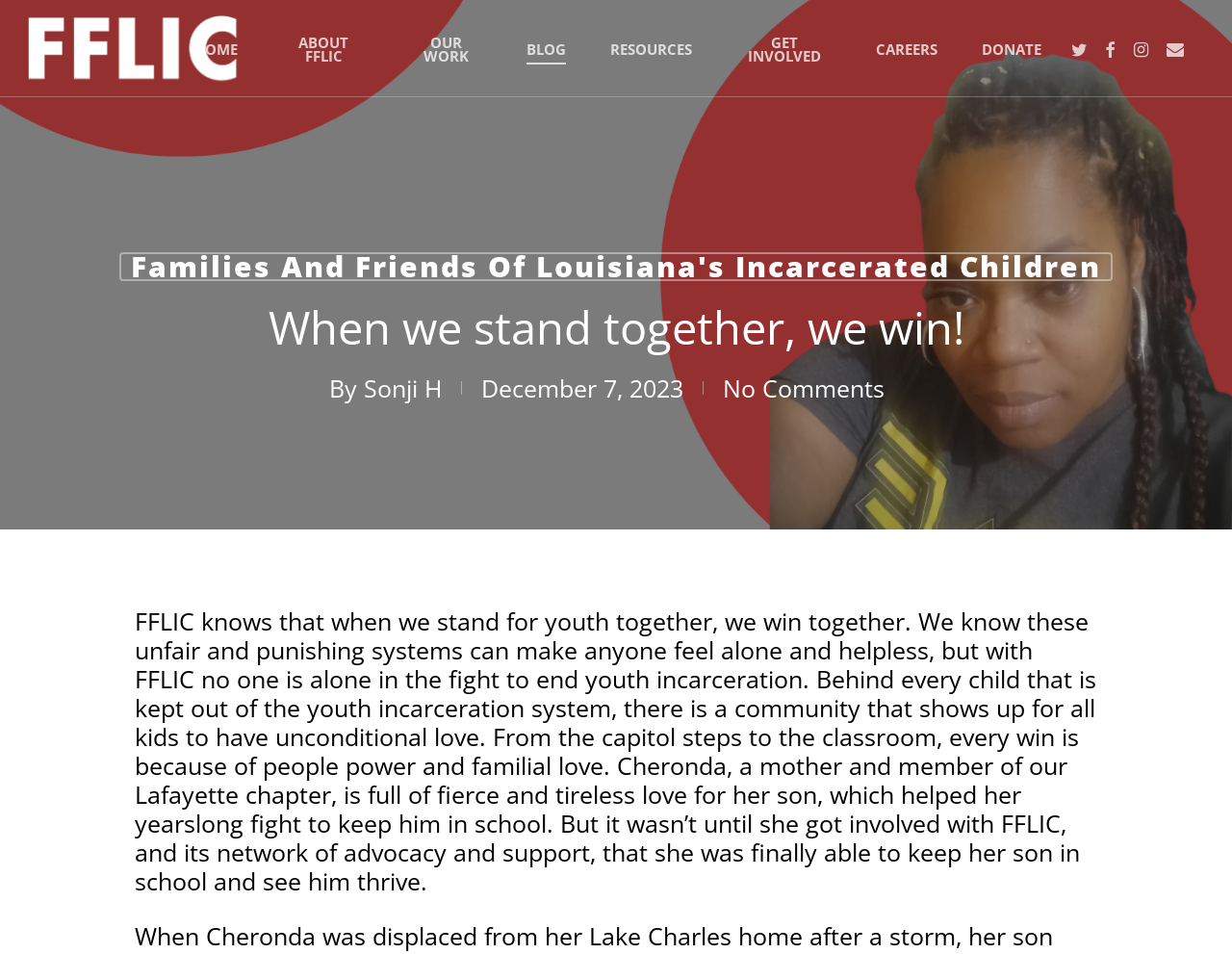Please find and generate the text of the main heading on the webpage.

When we stand together, we win!